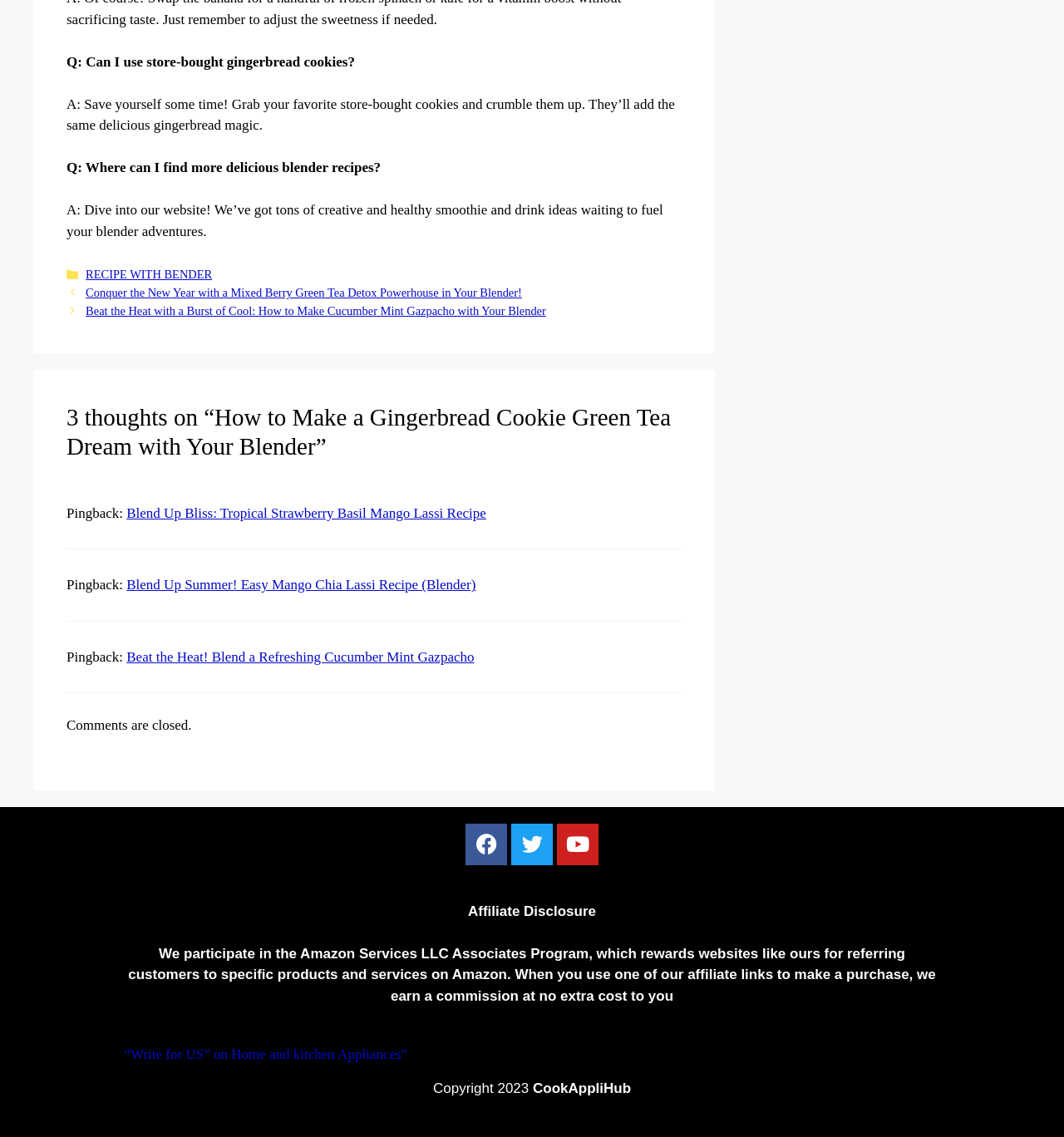Using the given description, provide the bounding box coordinates formatted as (top-left x, top-left y, bottom-right x, bottom-right y), with all values being floating point numbers between 0 and 1. Description: RECIPE WITH BENDER

[0.081, 0.236, 0.199, 0.247]